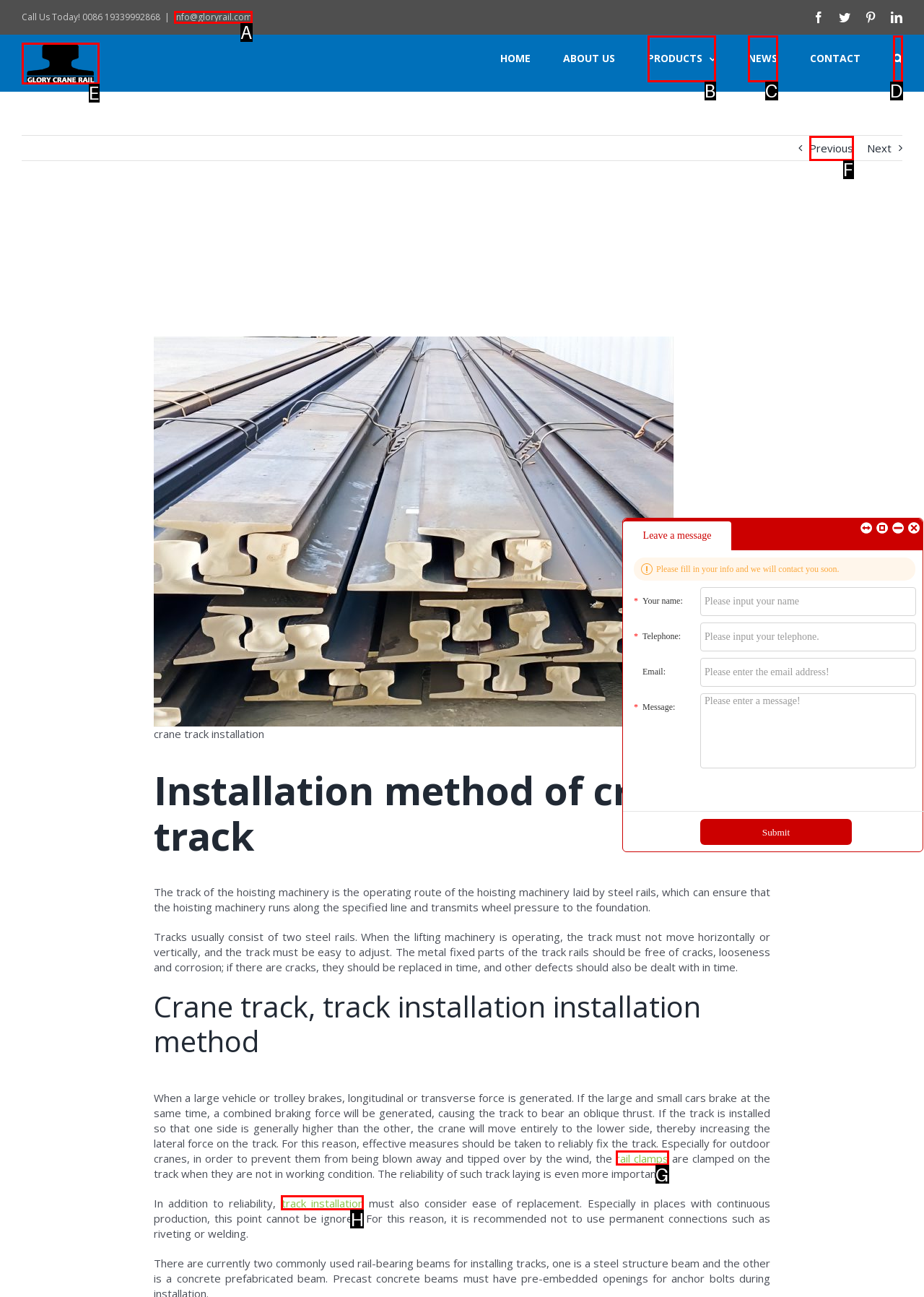With the description: rail clamps, find the option that corresponds most closely and answer with its letter directly.

G